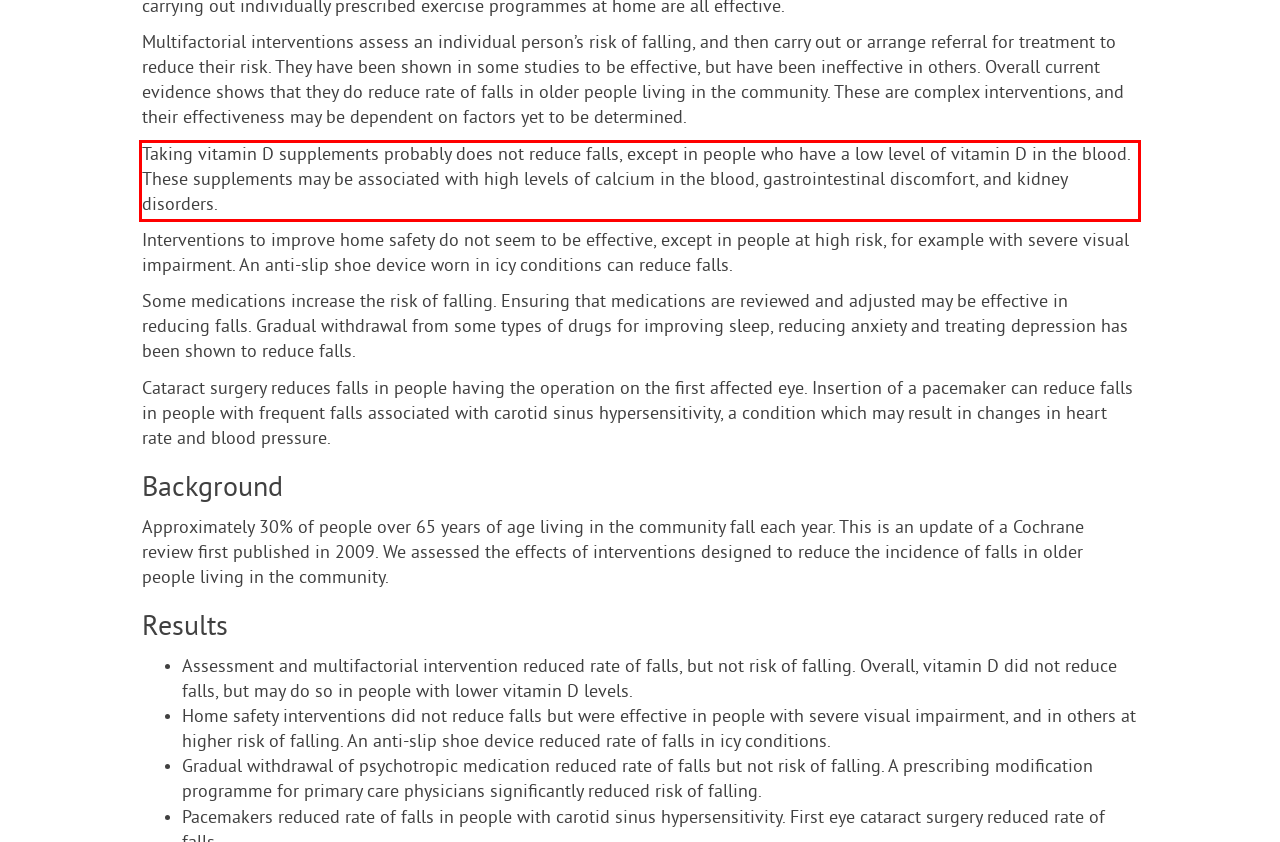You are provided with a webpage screenshot that includes a red rectangle bounding box. Extract the text content from within the bounding box using OCR.

Taking vitamin D supplements probably does not reduce falls, except in people who have a low level of vitamin D in the blood. These supplements may be associated with high levels of calcium in the blood, gastrointestinal discomfort, and kidney disorders.